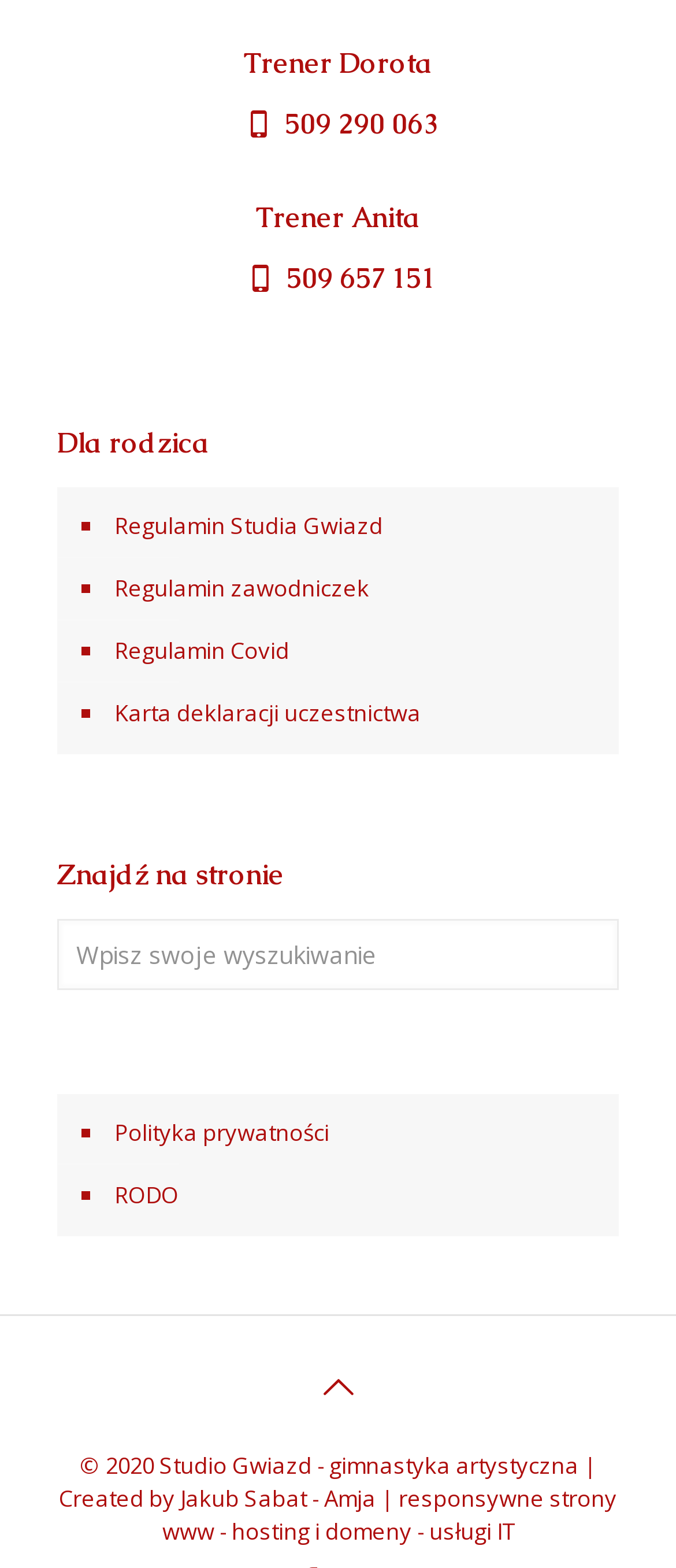Please specify the bounding box coordinates of the element that should be clicked to execute the given instruction: 'Check the privacy policy'. Ensure the coordinates are four float numbers between 0 and 1, expressed as [left, top, right, bottom].

[0.162, 0.703, 0.89, 0.743]